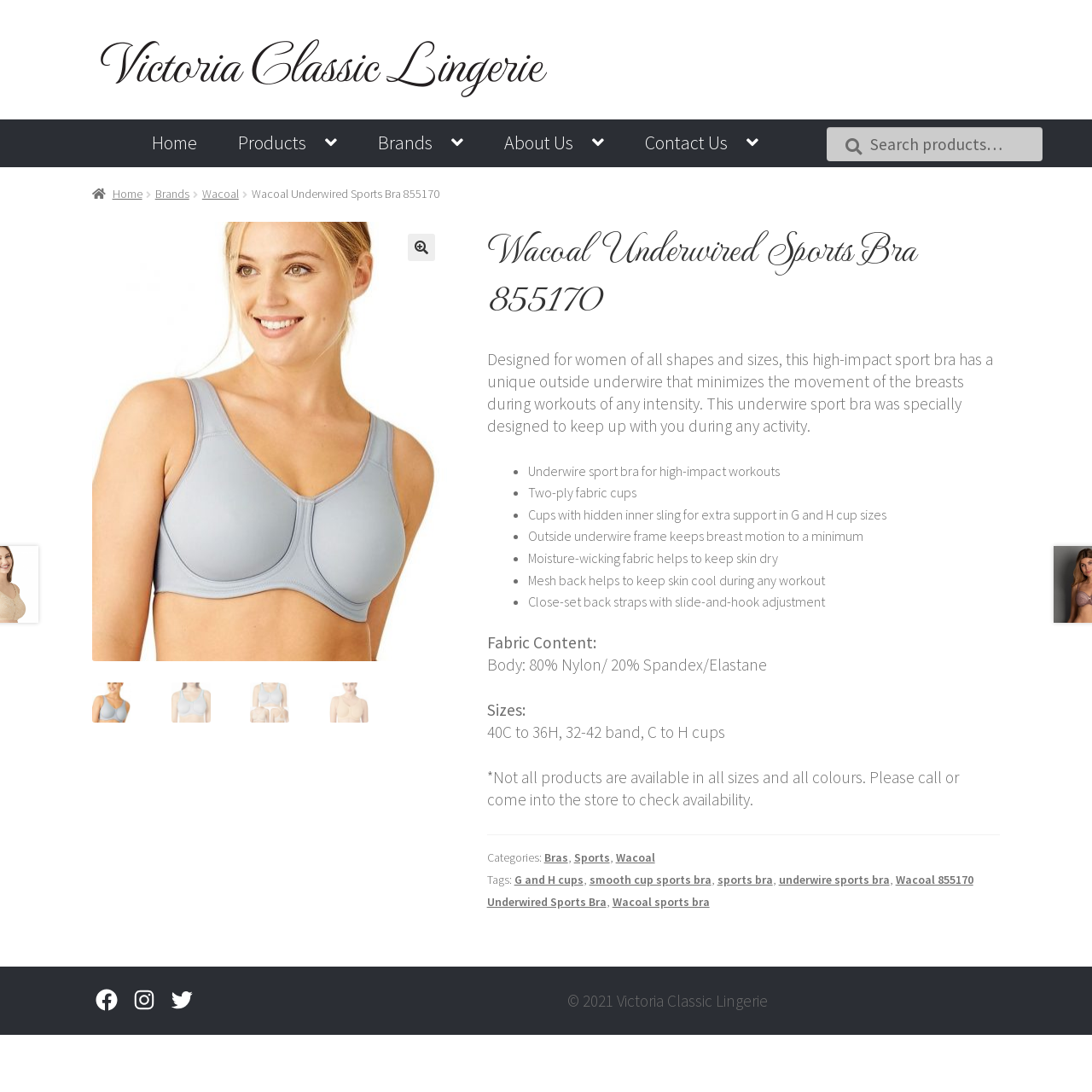View the section of the image outlined in red, What is the benefit of the hidden inner sling? Provide your response in a single word or brief phrase.

Additional support